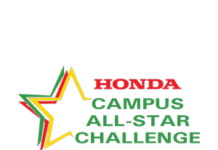Detail all significant aspects of the image you see.

The image showcases the vibrant logo for the "Honda Campus All-Star Challenge," an academic competition that celebrates and promotes the knowledge and achievements of historically black colleges and universities (HBCUs). The logo features a prominent star outlined in red, green, and yellow, symbolizing excellence and academic prowess. The bold, red lettering of "HONDA" emphasizes the sponsorship, while "CAMPUS ALL-STAR CHALLENGE" is presented in green, signifying growth, renewal, and the contributions of HBCU students. This challenge serves as a platform for students to demonstrate their intellect and compete for scholarships, fostering a spirit of camaraderie and academic excellence among participating institutions.